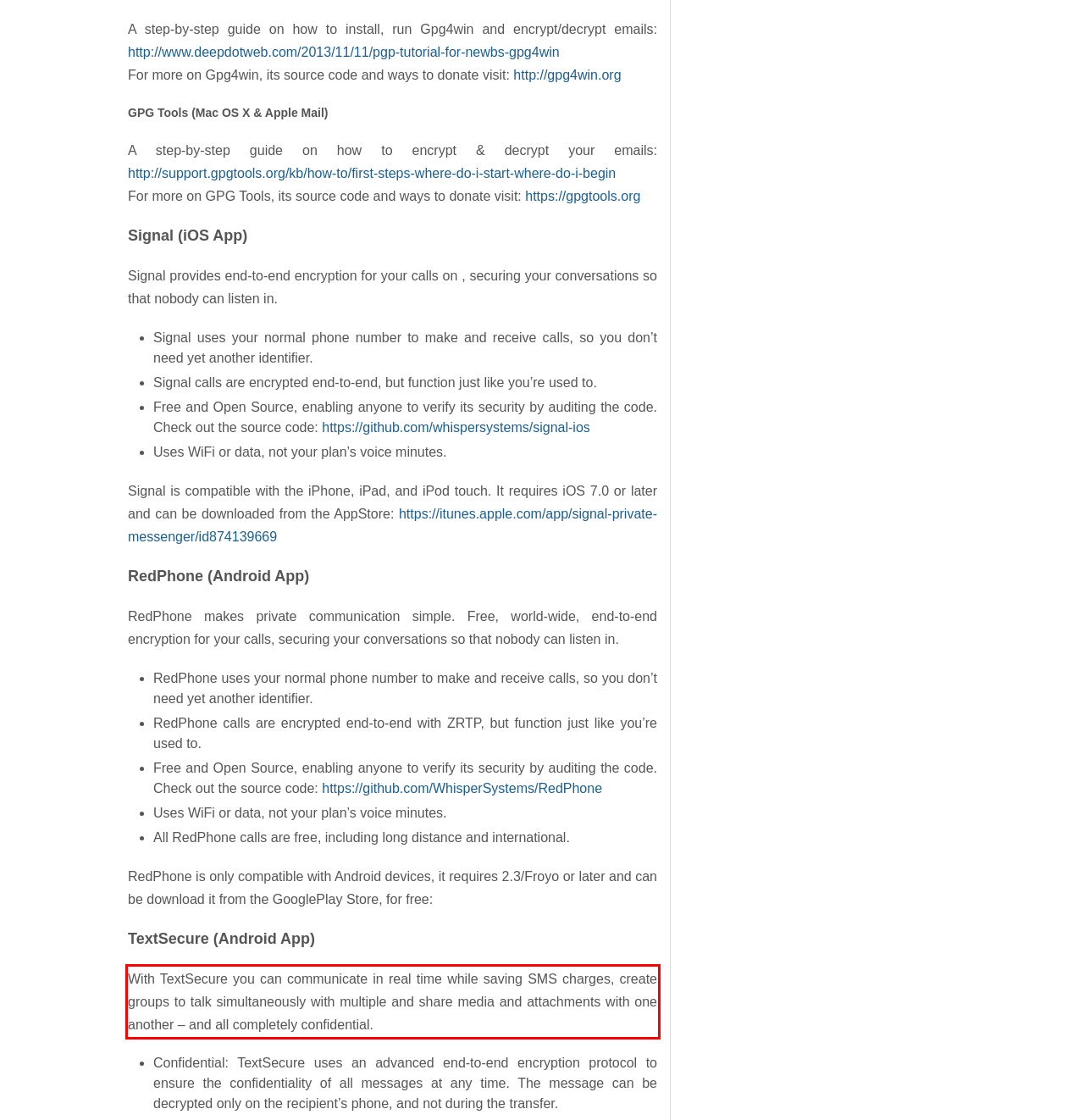Given a webpage screenshot, identify the text inside the red bounding box using OCR and extract it.

With TextSecure you can communicate in real time while saving SMS charges, create groups to talk simultaneously with multiple and share media and attachments with one another – and all completely confidential.